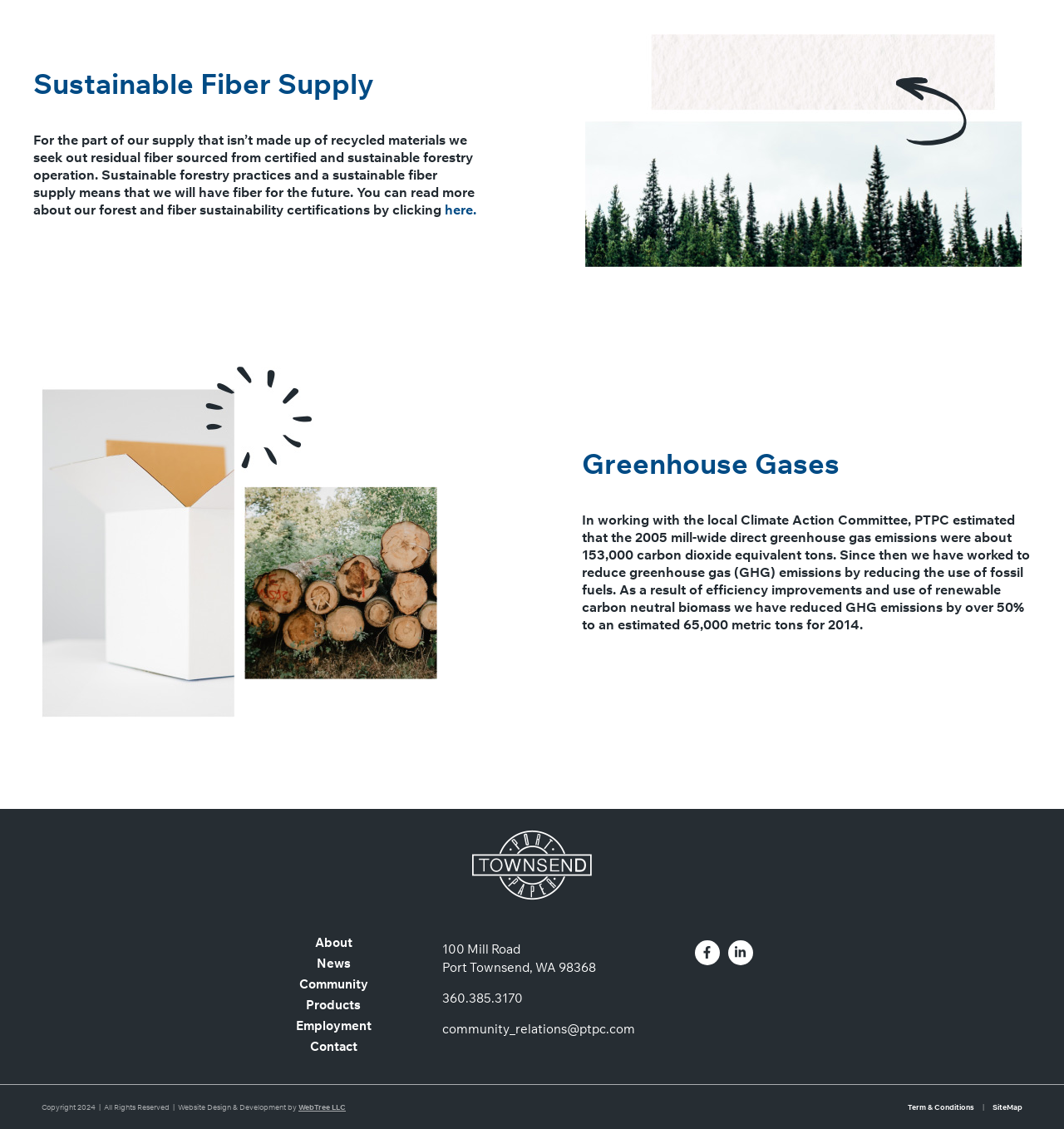Determine the bounding box coordinates for the UI element with the following description: "Term & Conditions". The coordinates should be four float numbers between 0 and 1, represented as [left, top, right, bottom].

[0.853, 0.976, 0.916, 0.984]